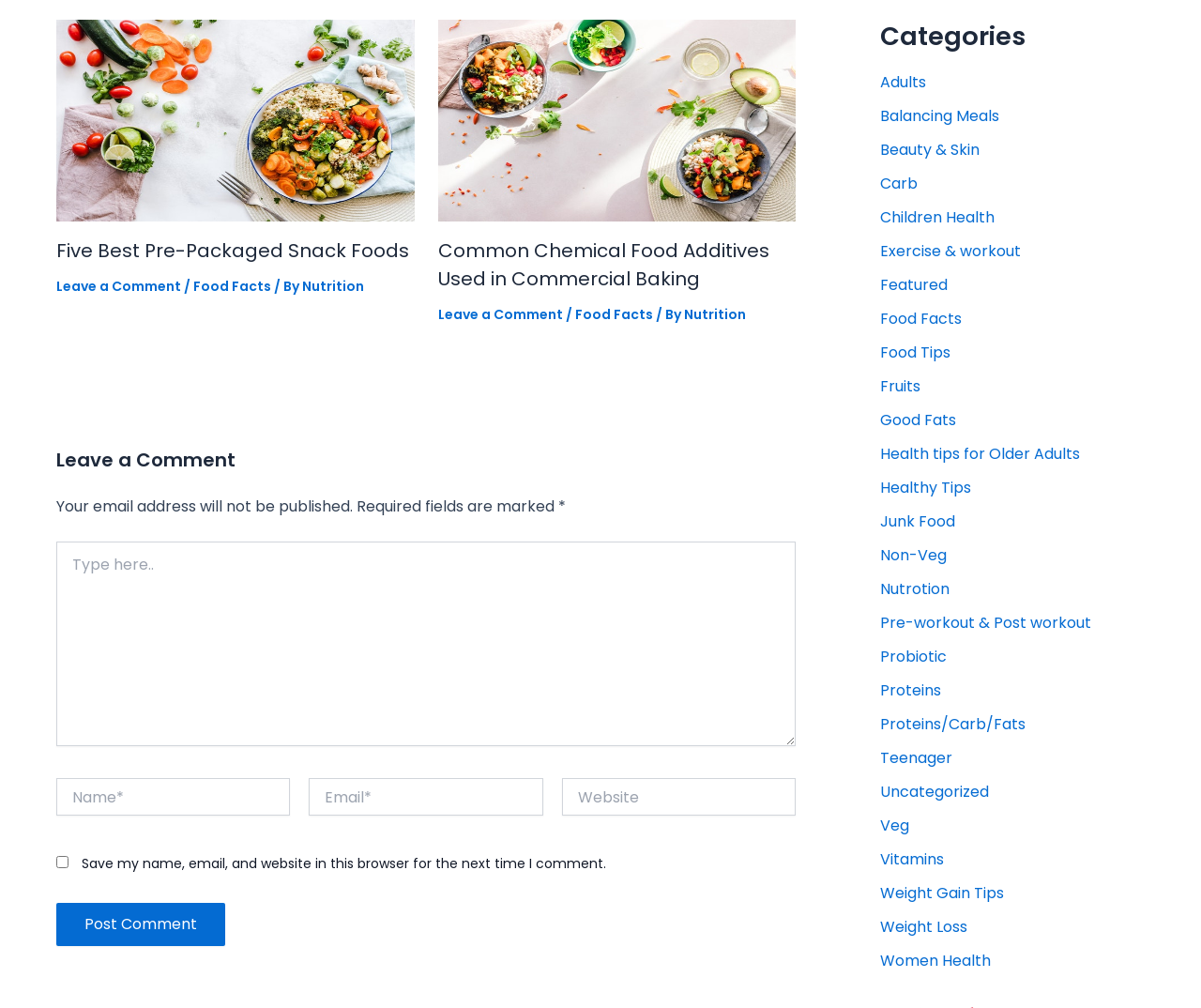Pinpoint the bounding box coordinates of the clickable area necessary to execute the following instruction: "Go to Home". The coordinates should be given as four float numbers between 0 and 1, namely [left, top, right, bottom].

None